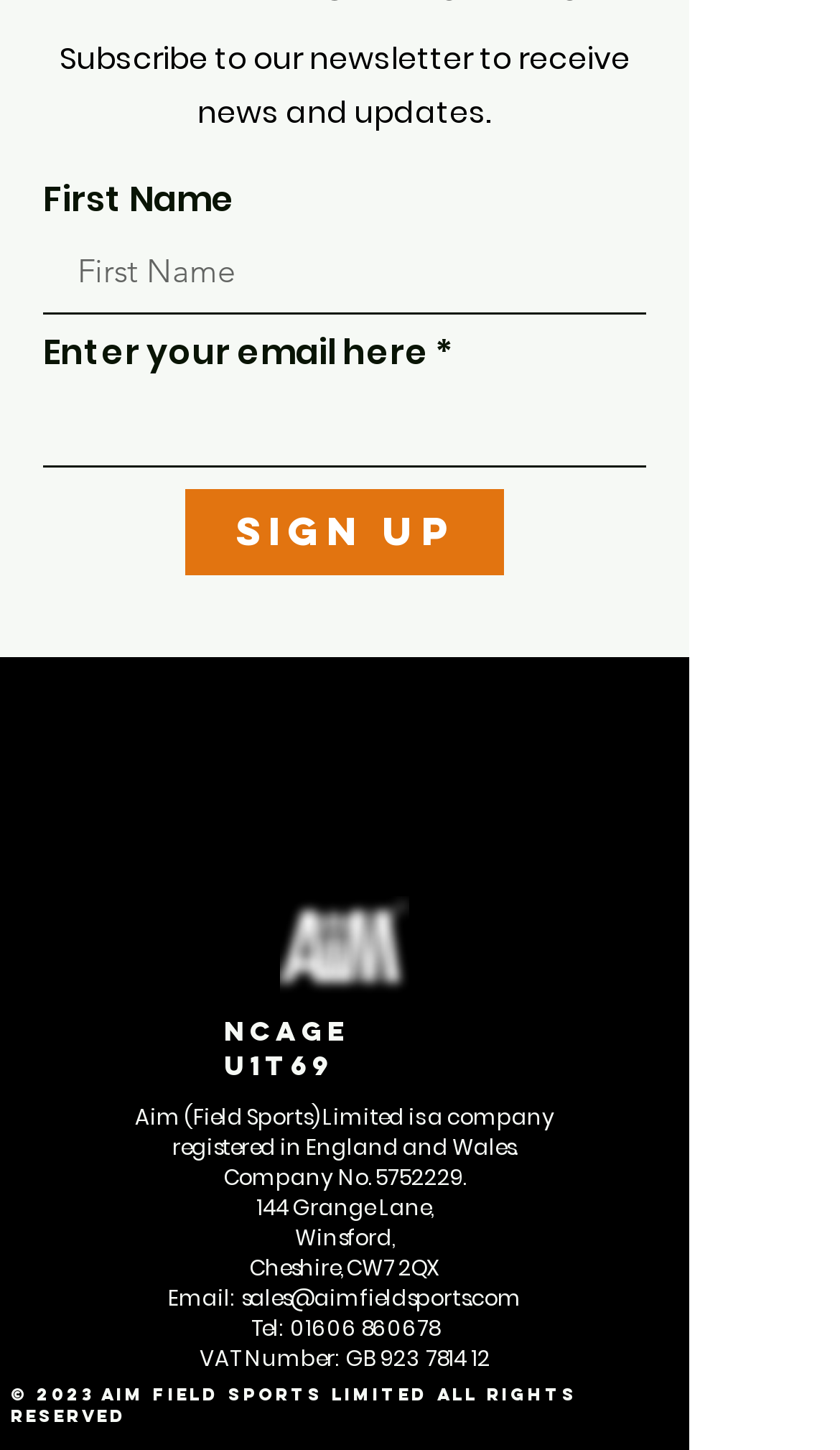What is the company's VAT number?
Please use the visual content to give a single word or phrase answer.

GB 923 7814 12